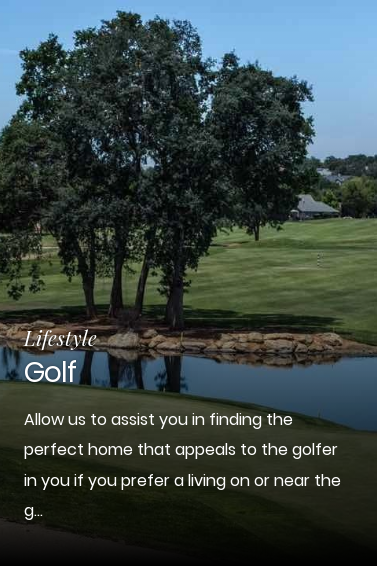Describe every aspect of the image in detail.

This image showcases a scenic view tailored for golf enthusiasts, highlighting the theme "Lifestyle Golf." It features lush greenery, a picturesque golf course, and serene landscapes, creating an inviting atmosphere for those who enjoy the sport. The accompanying text emphasizes the real estate offerings for those who desire a home near golfing facilities, encouraging potential buyers to explore properties that cater to their golfing lifestyle. The overall design merges visual appeal with practicality, reflecting a modern approach to finding and purchasing a dream home in a vibrant community.